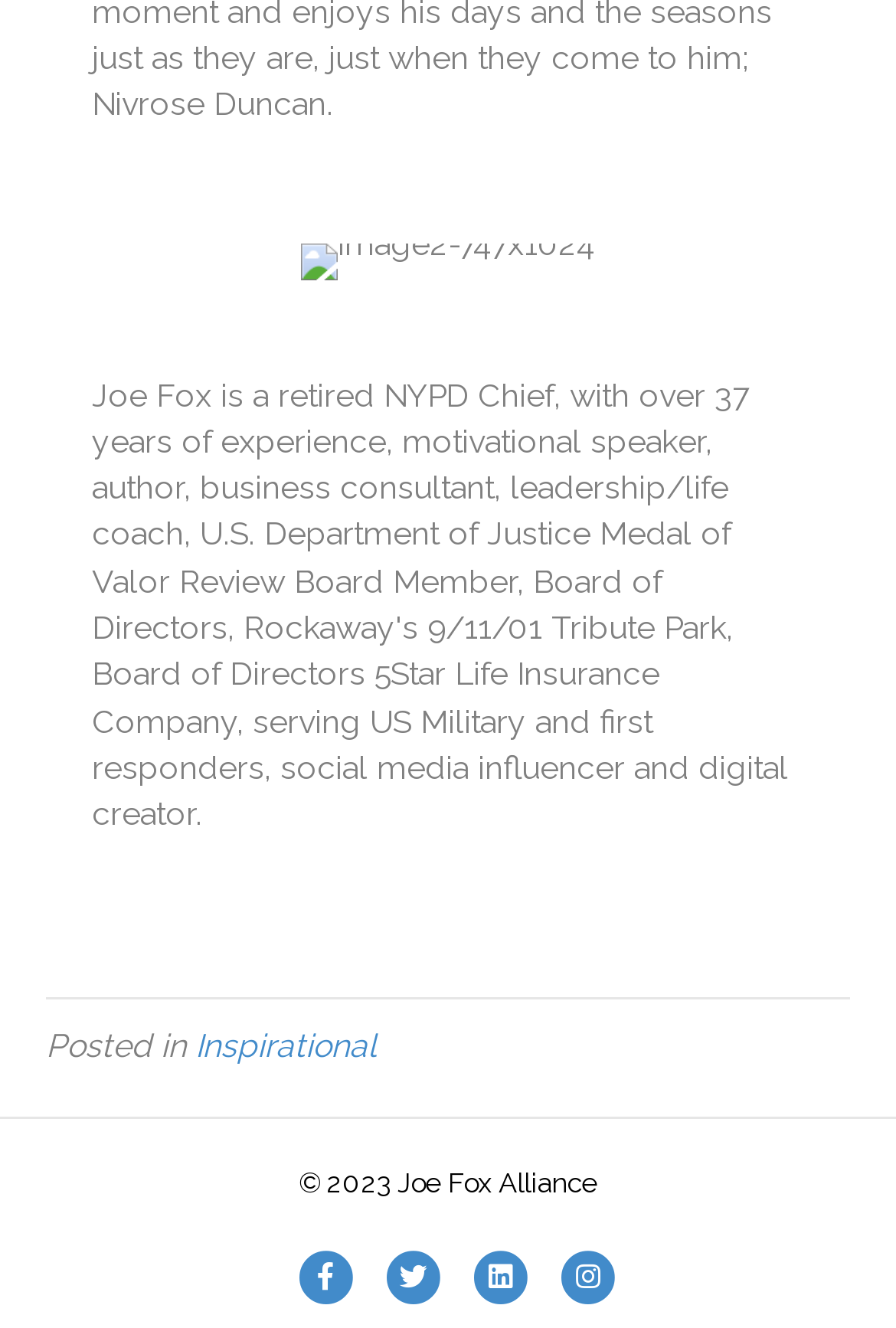Respond to the following question using a concise word or phrase: 
What is the position of the 'Posted in' text?

Above the category link